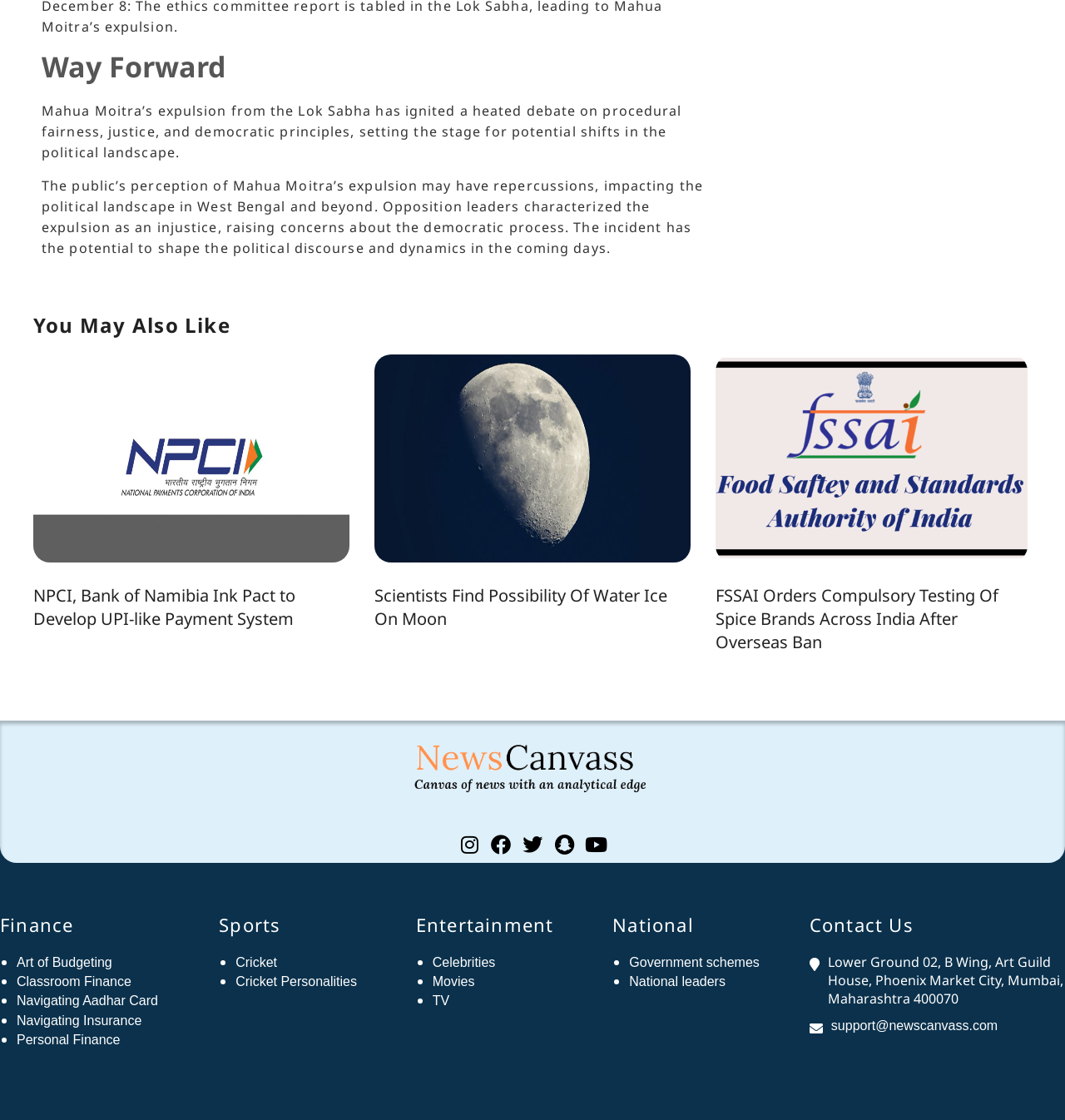What is the topic of the main article?
Look at the screenshot and respond with a single word or phrase.

Mahua Moitra's expulsion